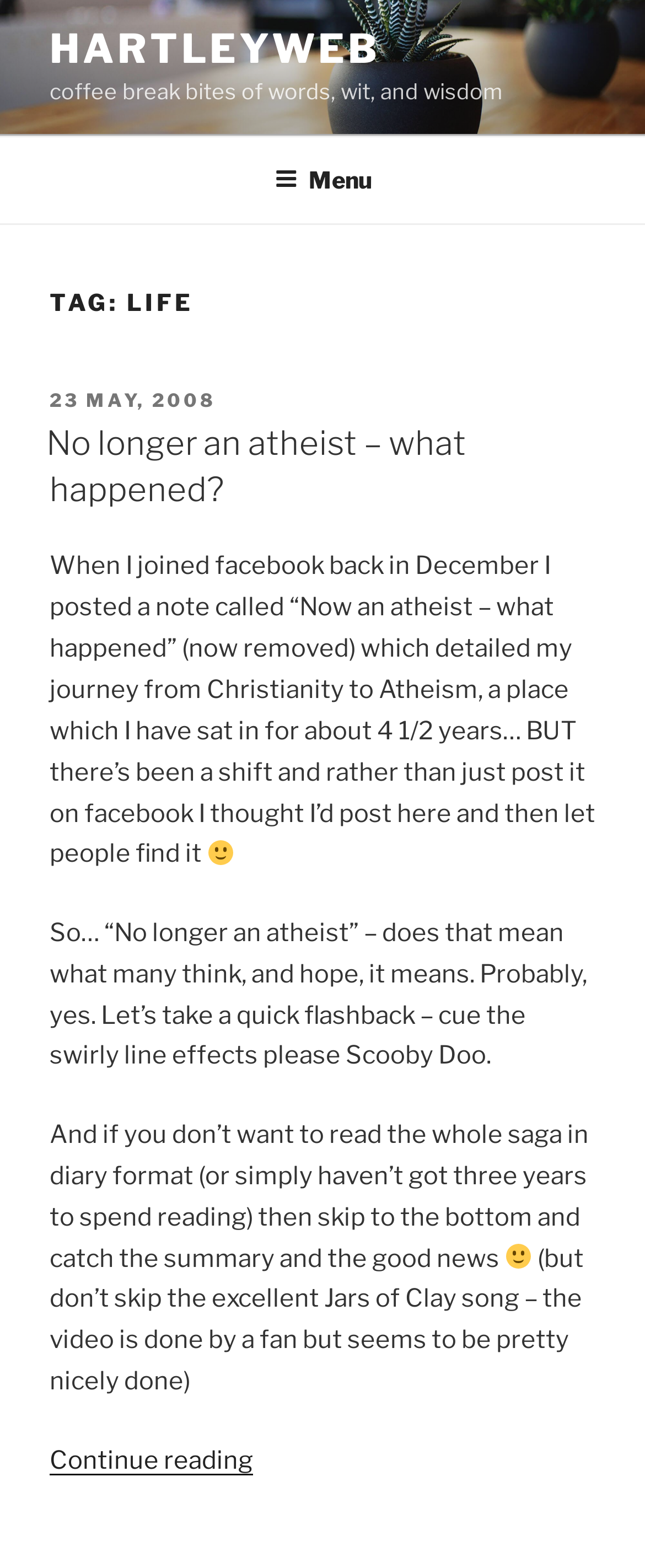Please provide a comprehensive response to the question below by analyzing the image: 
What is the title of the article?

The title of the article can be found in the main content section of the webpage, where it says 'No longer an atheist – what happened?' in a heading format.